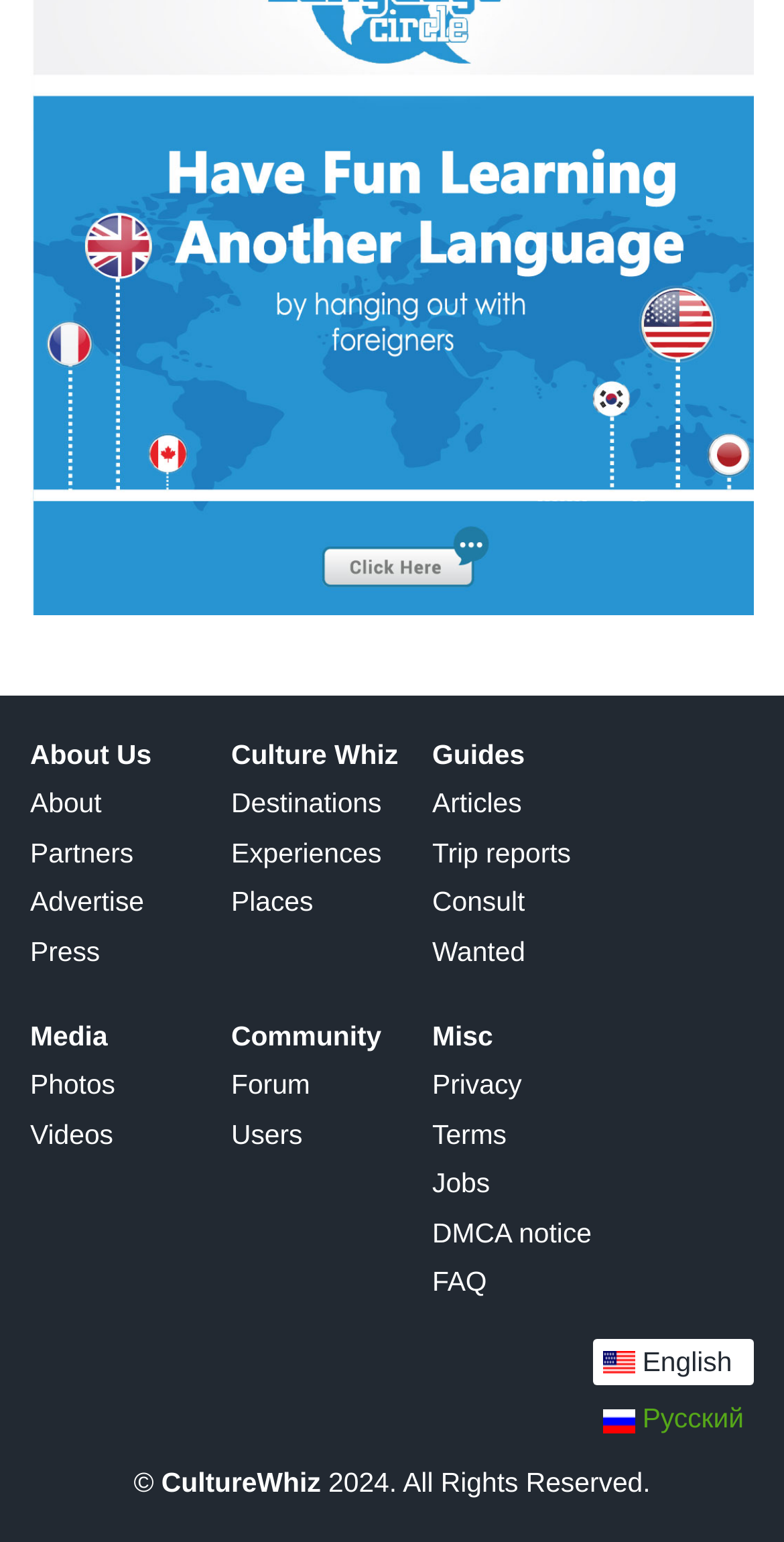Find the bounding box coordinates of the area to click in order to follow the instruction: "View Photos".

[0.038, 0.692, 0.295, 0.723]